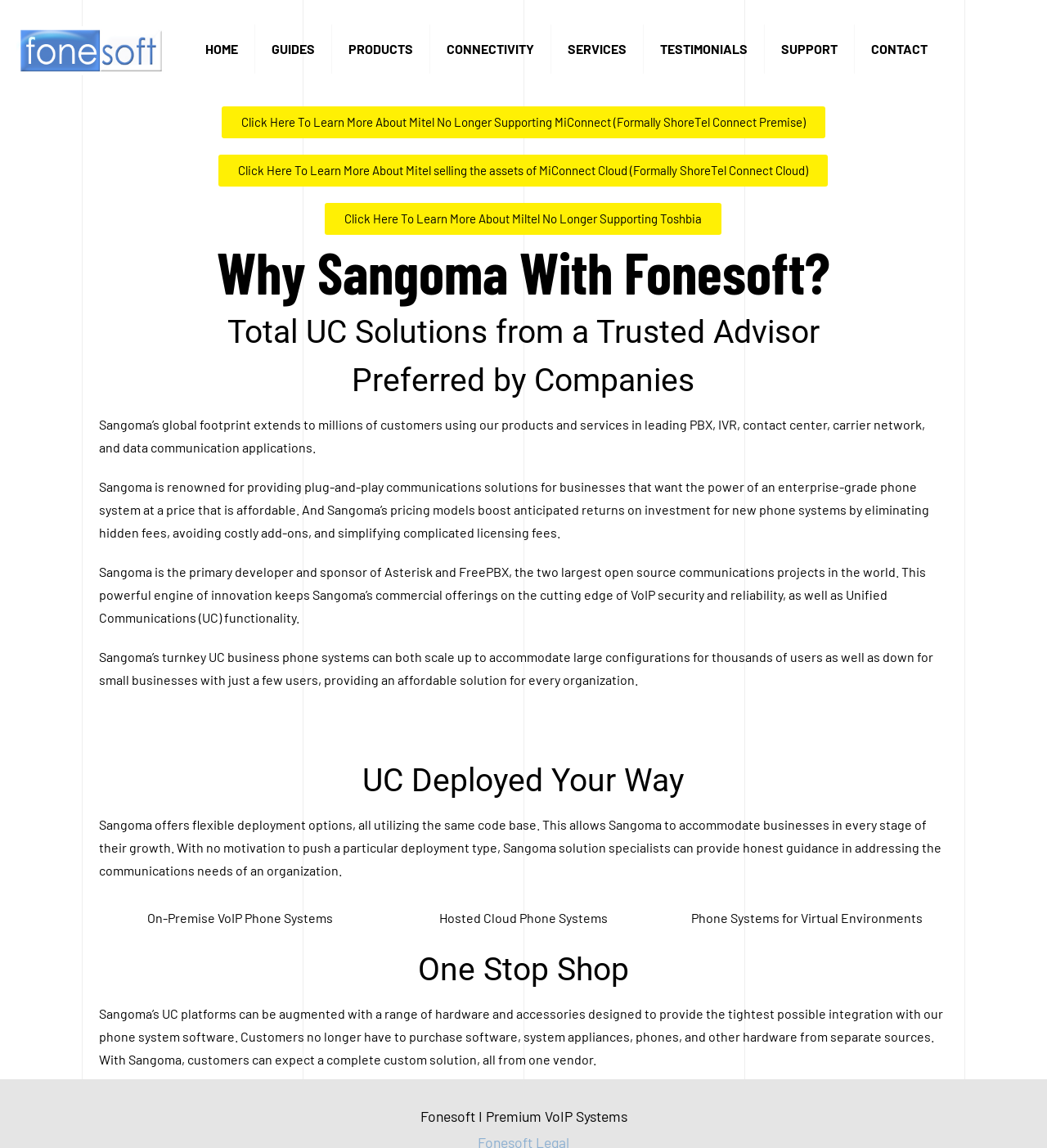Please identify the bounding box coordinates of the element's region that should be clicked to execute the following instruction: "Click on the Fonesoft link". The bounding box coordinates must be four float numbers between 0 and 1, i.e., [left, top, right, bottom].

[0.953, 0.036, 0.984, 0.05]